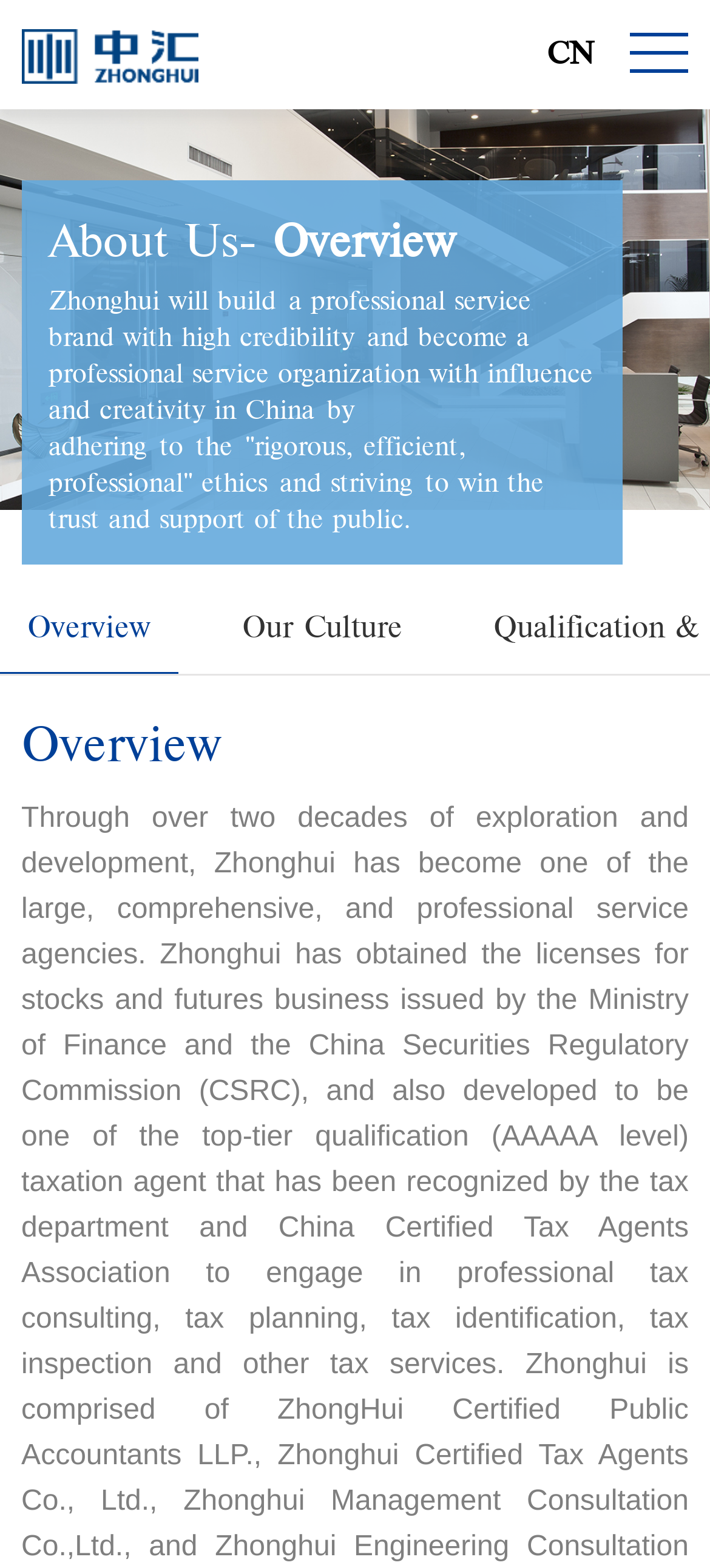Using a single word or phrase, answer the following question: 
How many sections are there in the 'About Us' page?

At least 2